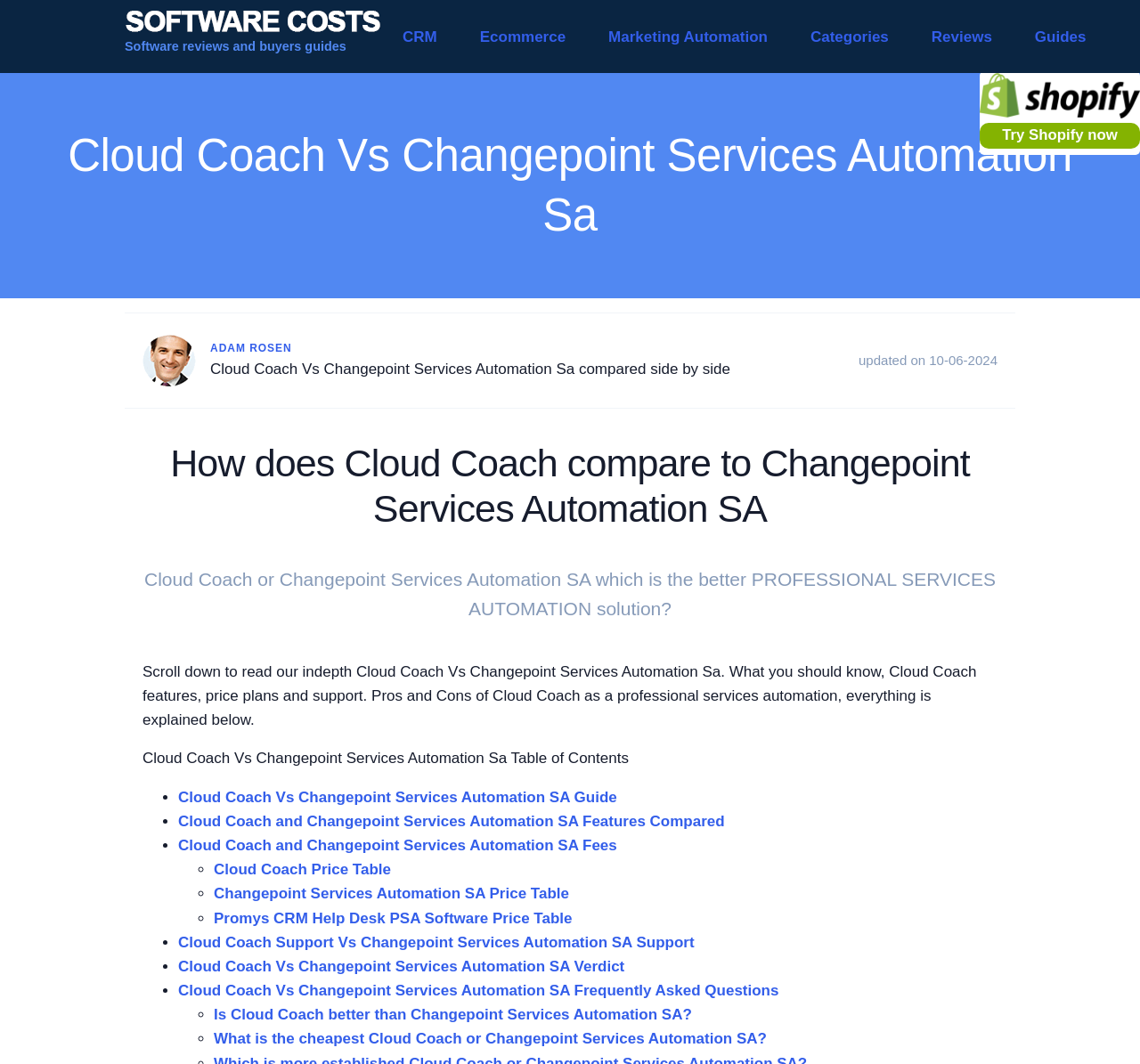Please find and provide the title of the webpage.

Cloud Coach Vs Changepoint Services Automation Sa